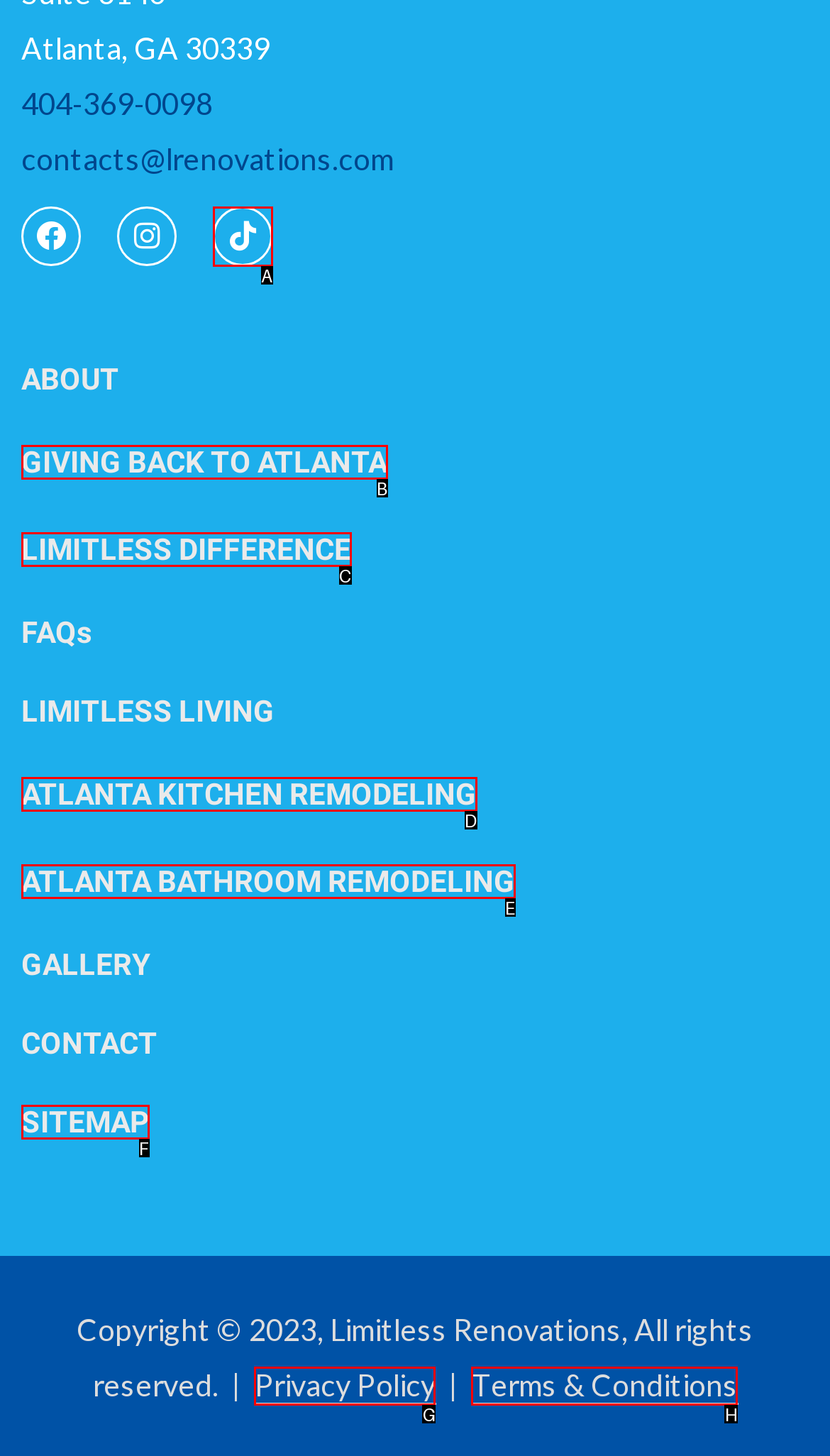Select the option that fits this description: GIVING BACK TO ATLANTA
Answer with the corresponding letter directly.

B